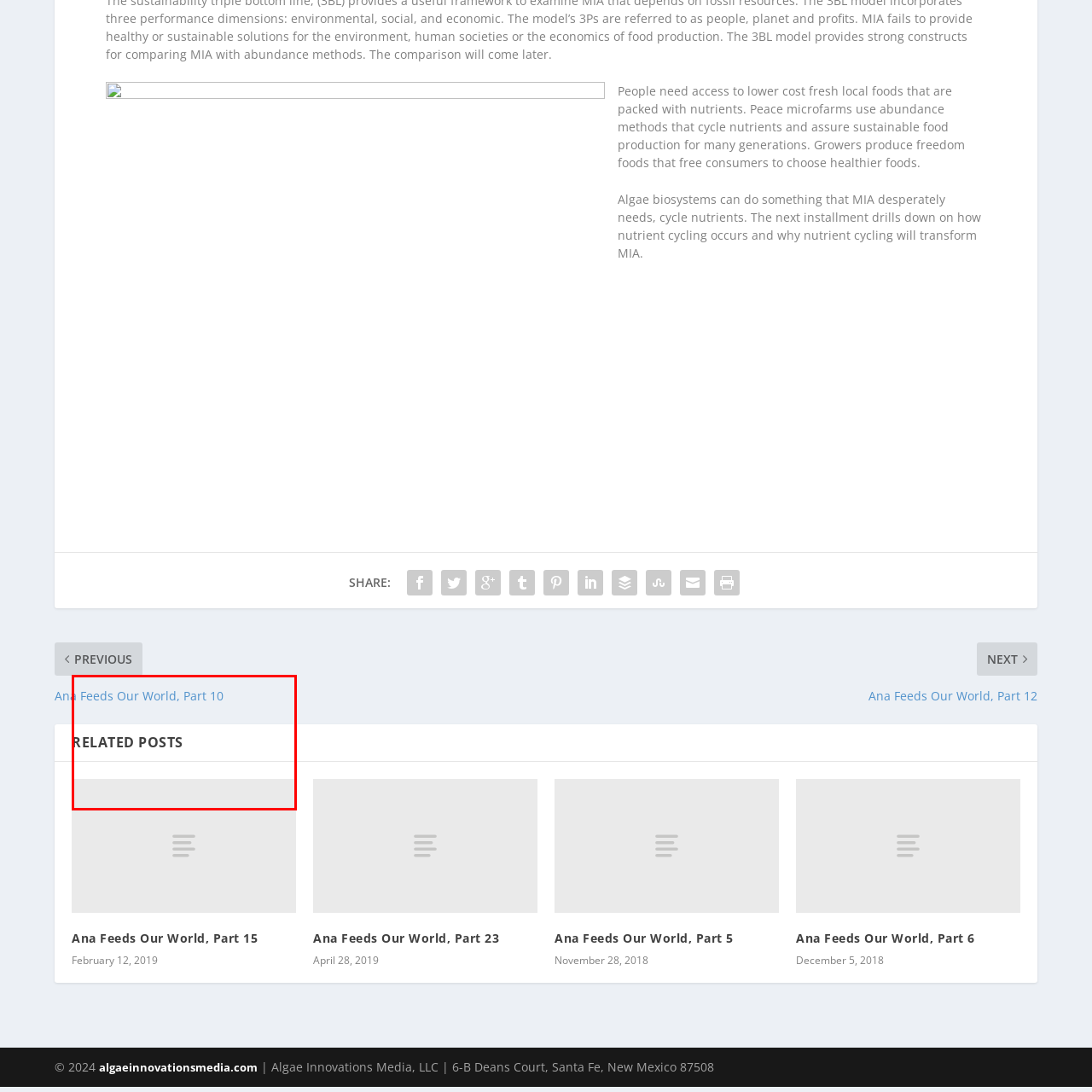Look at the image enclosed by the red boundary and give a detailed answer to the following question, grounding your response in the image's content: 
Where is the image positioned?

According to the caption, the image is positioned within the section labeled 'RELATED POSTS', which suggests that the image is part of a collection of related content surrounding algae innovations and their implications for environmental health.